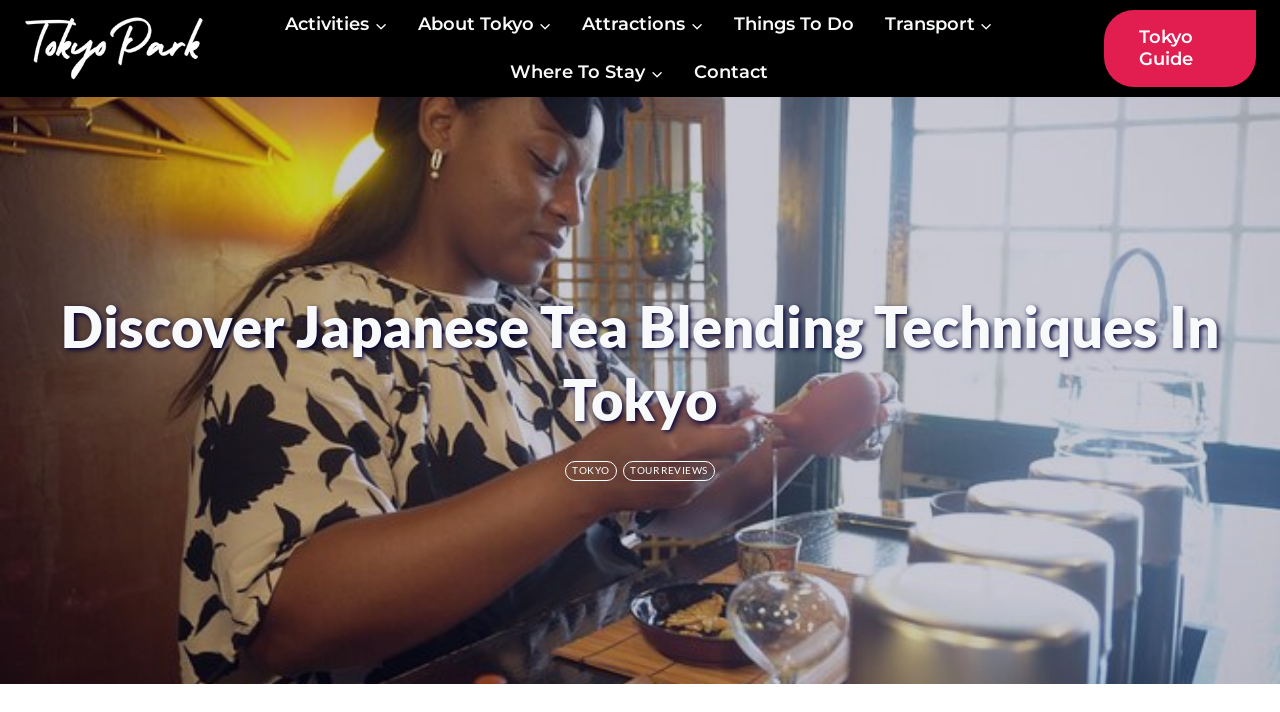Please provide the bounding box coordinates in the format (top-left x, top-left y, bottom-right x, bottom-right y). Remember, all values are floating point numbers between 0 and 1. What is the bounding box coordinate of the region described as: Things To Do

[0.562, 0.0, 0.679, 0.068]